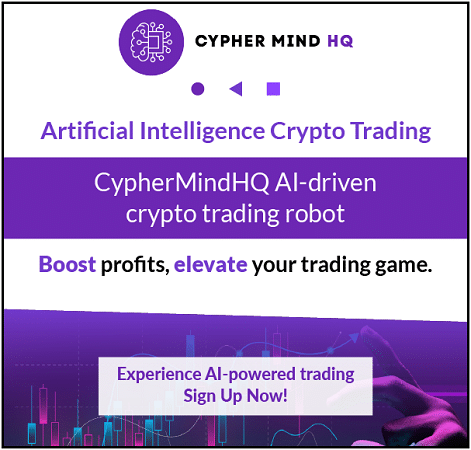What is the invitation at the bottom of the advertisement?
Answer the question with as much detail as you can, using the image as a reference.

The caption states that the call-to-action at the bottom of the advertisement urges viewers to 'Experience AI-powered trading' with an invitation to sign up, which suggests that the invitation is to encourage users to register or sign up for the service.